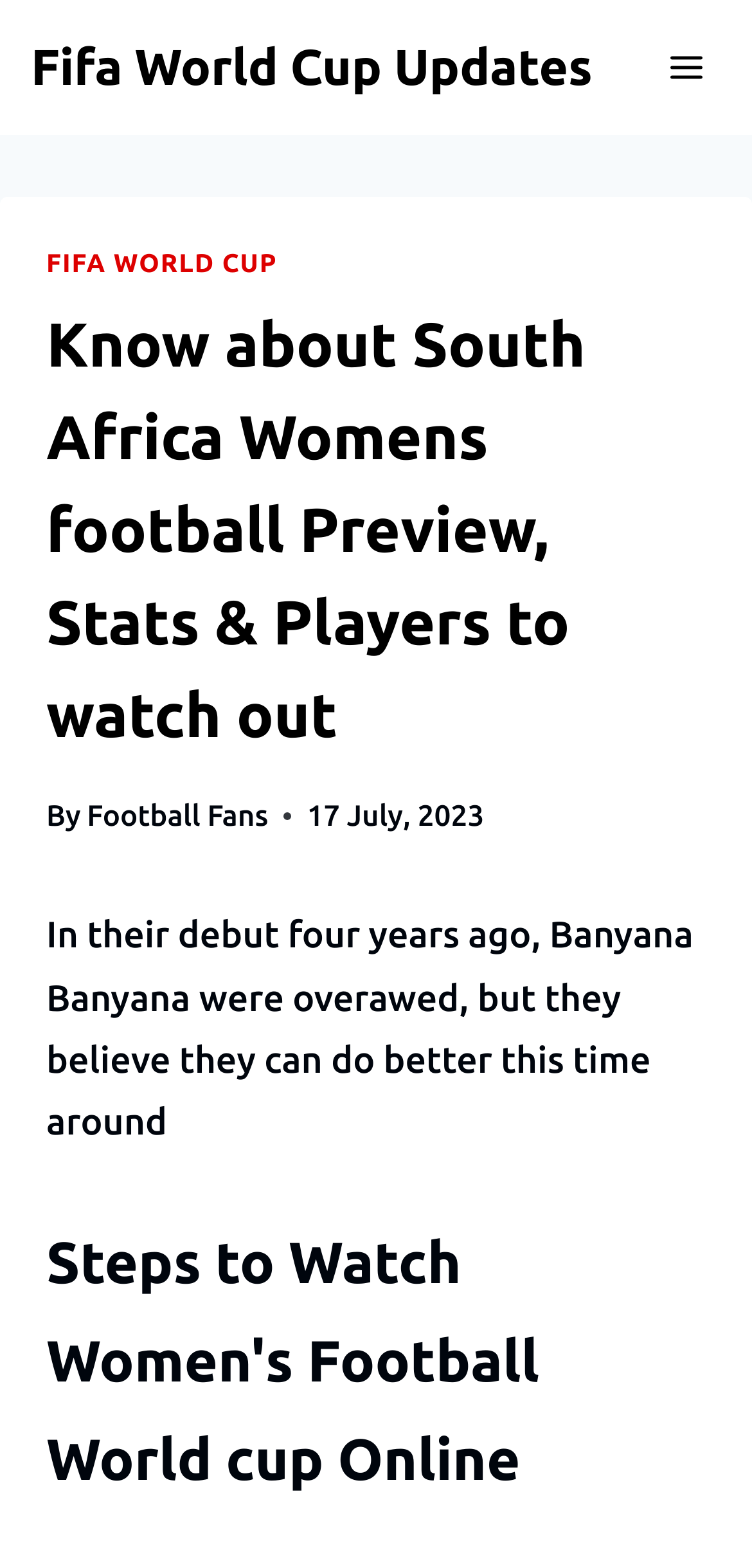Bounding box coordinates are specified in the format (top-left x, top-left y, bottom-right x, bottom-right y). All values are floating point numbers bounded between 0 and 1. Please provide the bounding box coordinate of the region this sentence describes: Fifa World Cup Updates

[0.041, 0.024, 0.788, 0.062]